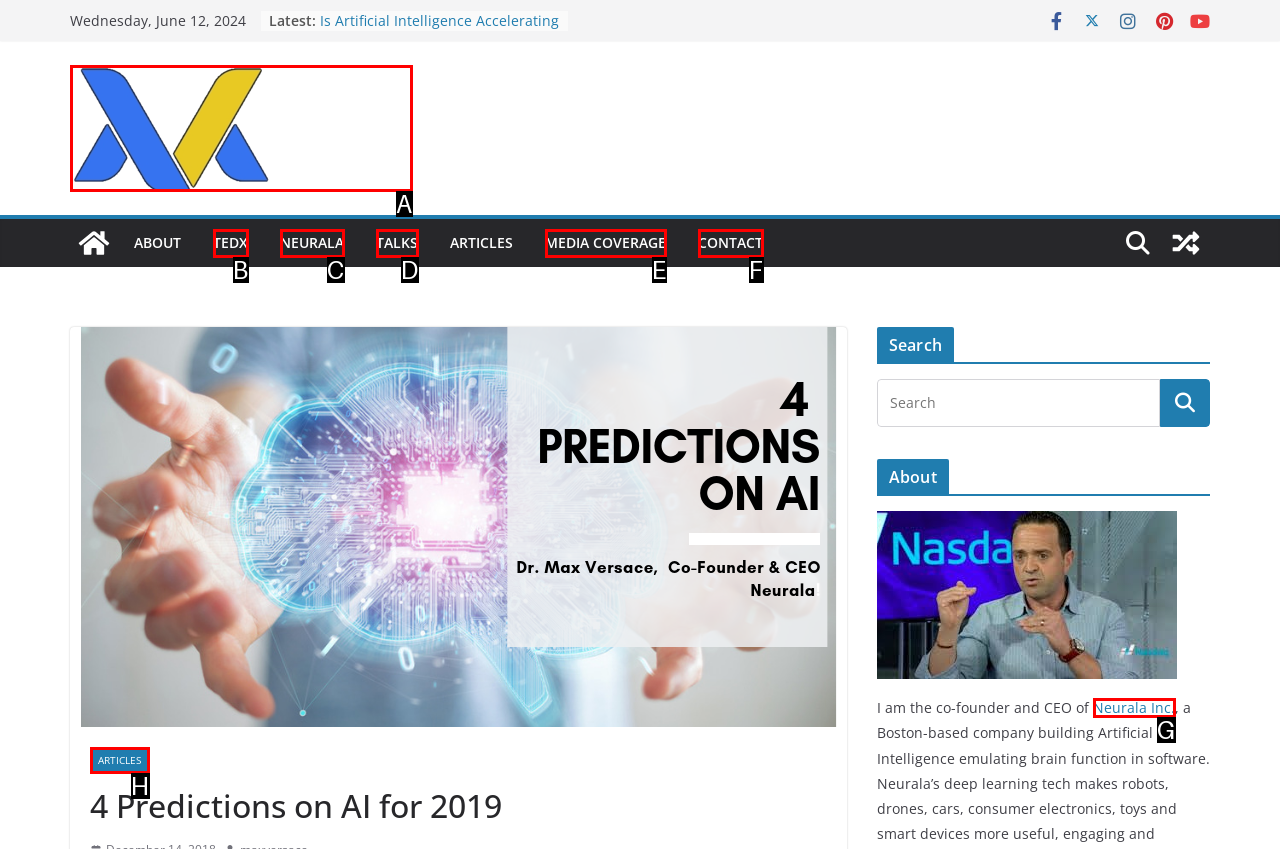Given the description: Neurala Inc., select the HTML element that best matches it. Reply with the letter of your chosen option.

G